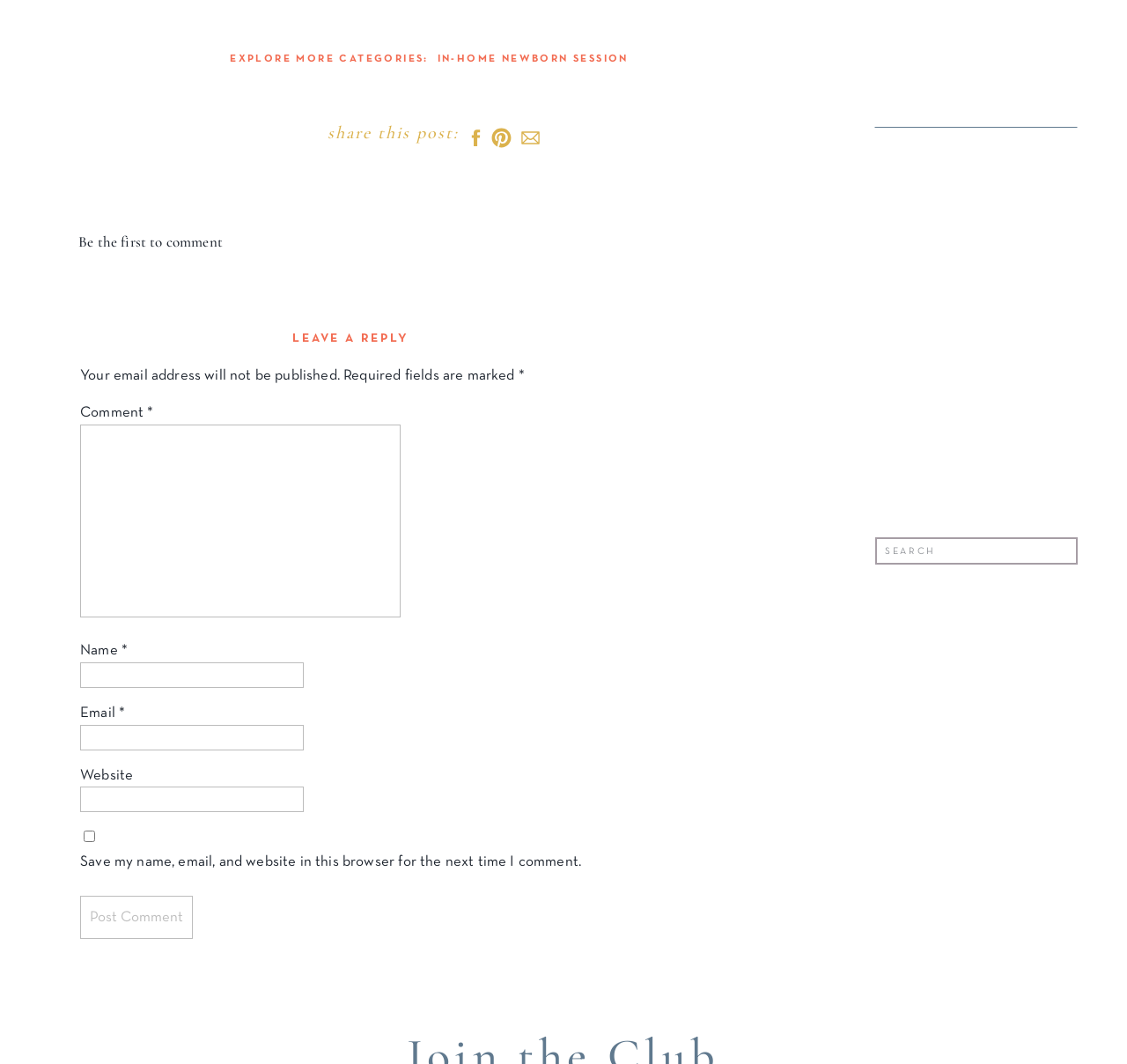What is the text above the search box?
Based on the screenshot, provide your answer in one word or phrase.

Search for: